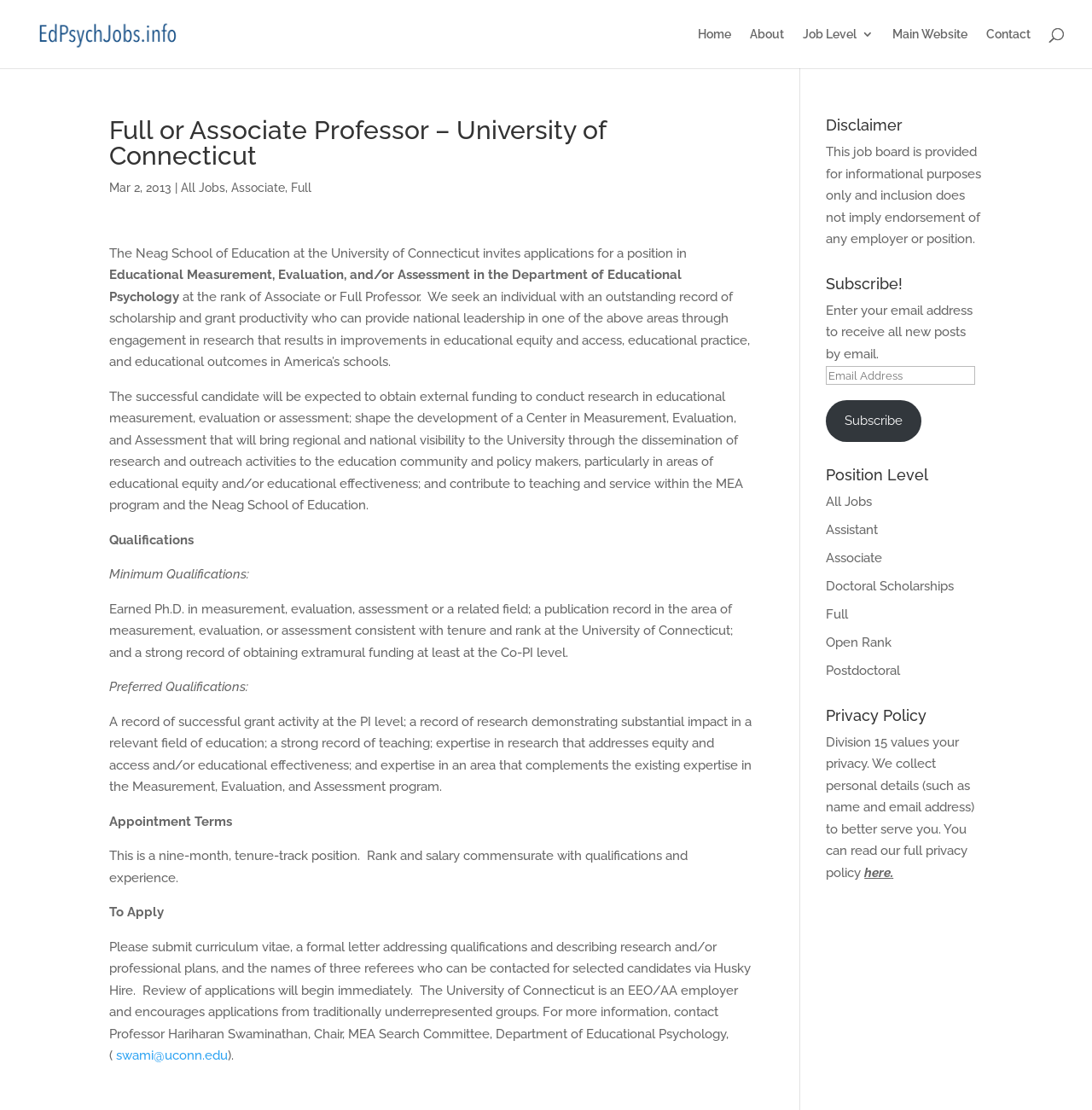Locate the bounding box coordinates of the item that should be clicked to fulfill the instruction: "Click on the 'Contact' link".

[0.903, 0.025, 0.944, 0.061]